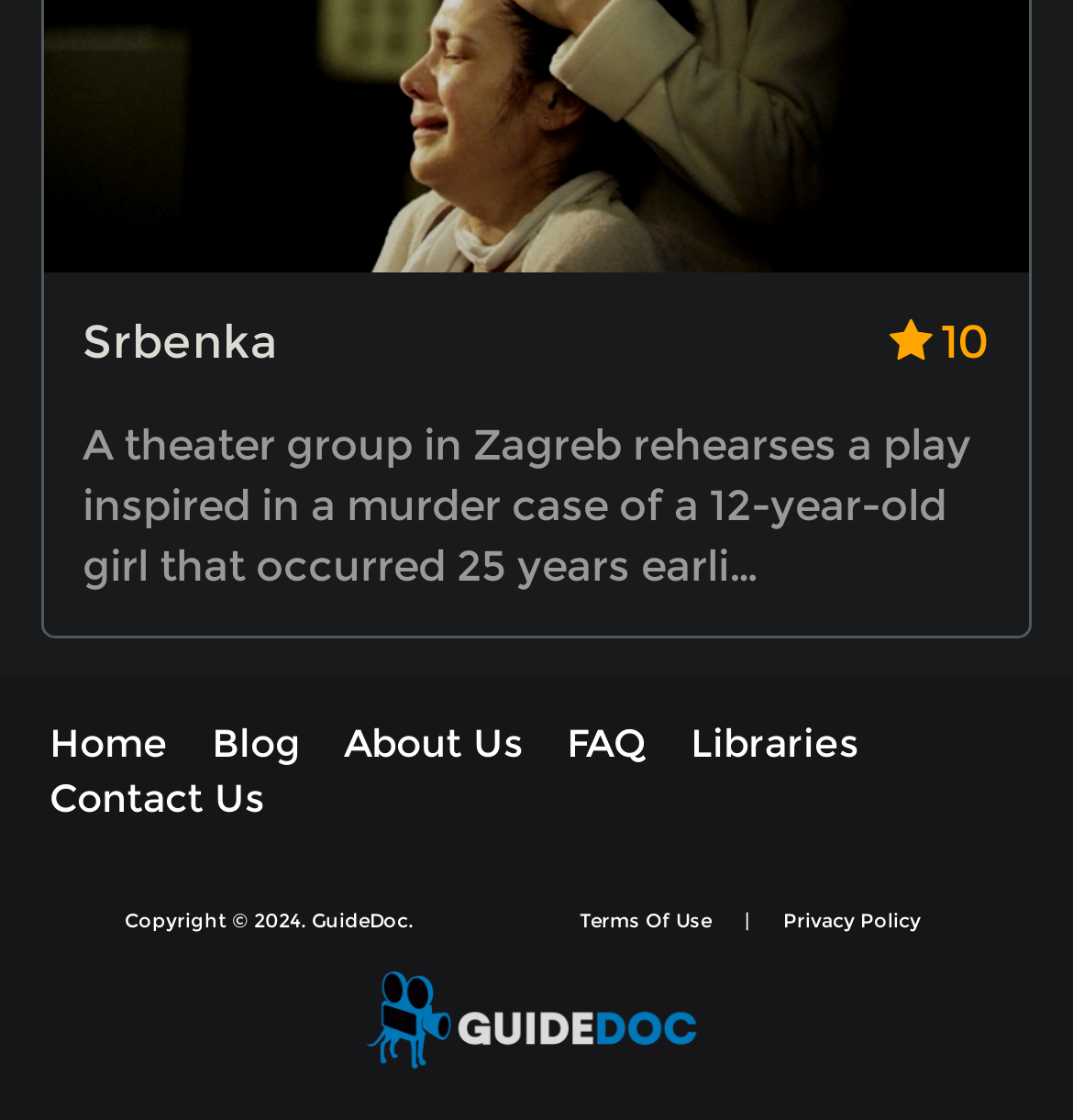From the image, can you give a detailed response to the question below:
What are the two policies mentioned at the bottom?

At the bottom of the webpage, there are two links to policies, one is 'Terms Of Use' and the other is 'Privacy Policy', which suggests that these are the two policies mentioned.